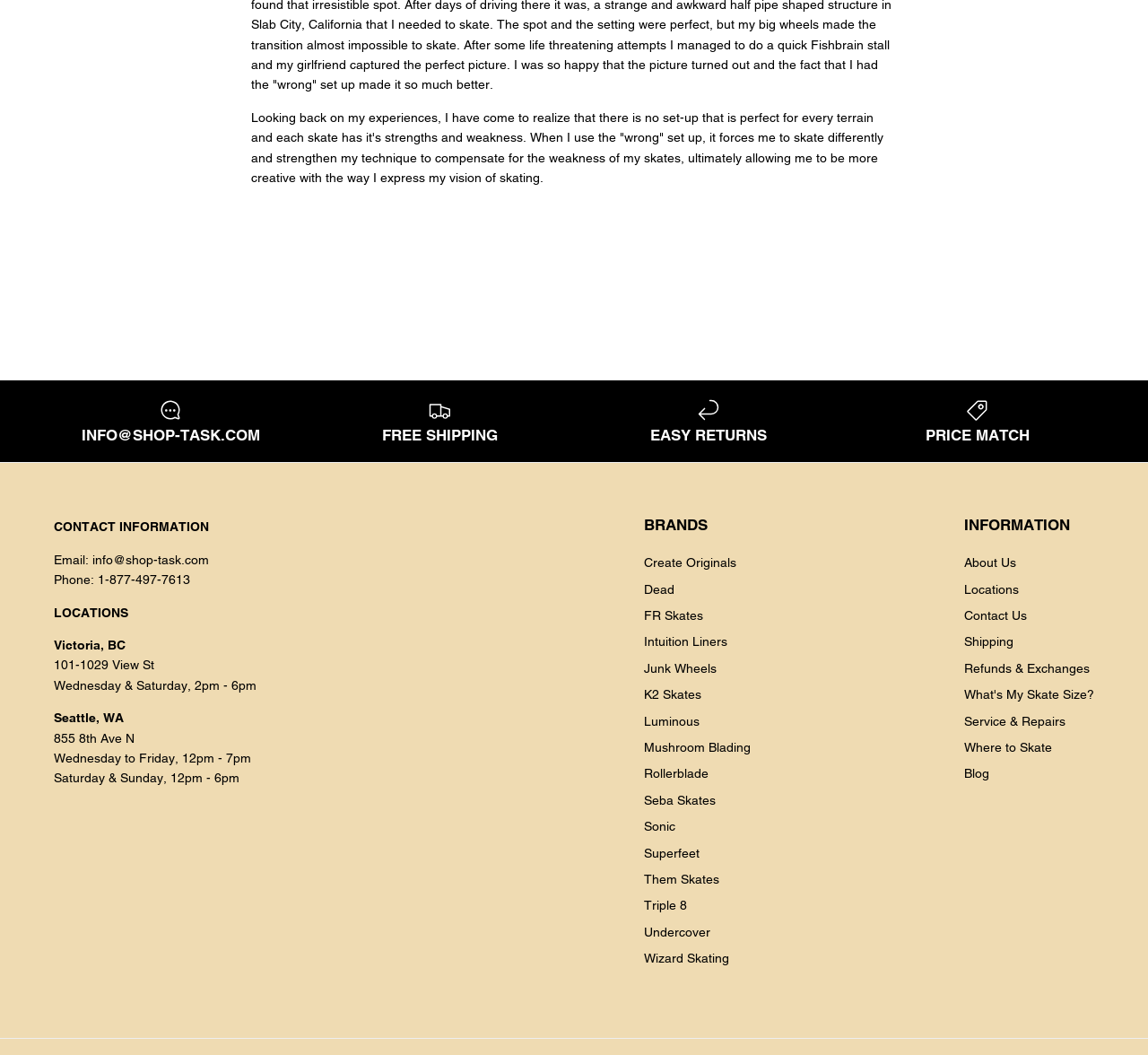Determine the bounding box coordinates for the clickable element required to fulfill the instruction: "Read older articles". Provide the coordinates as four float numbers between 0 and 1, i.e., [left, top, right, bottom].

[0.219, 0.302, 0.3, 0.315]